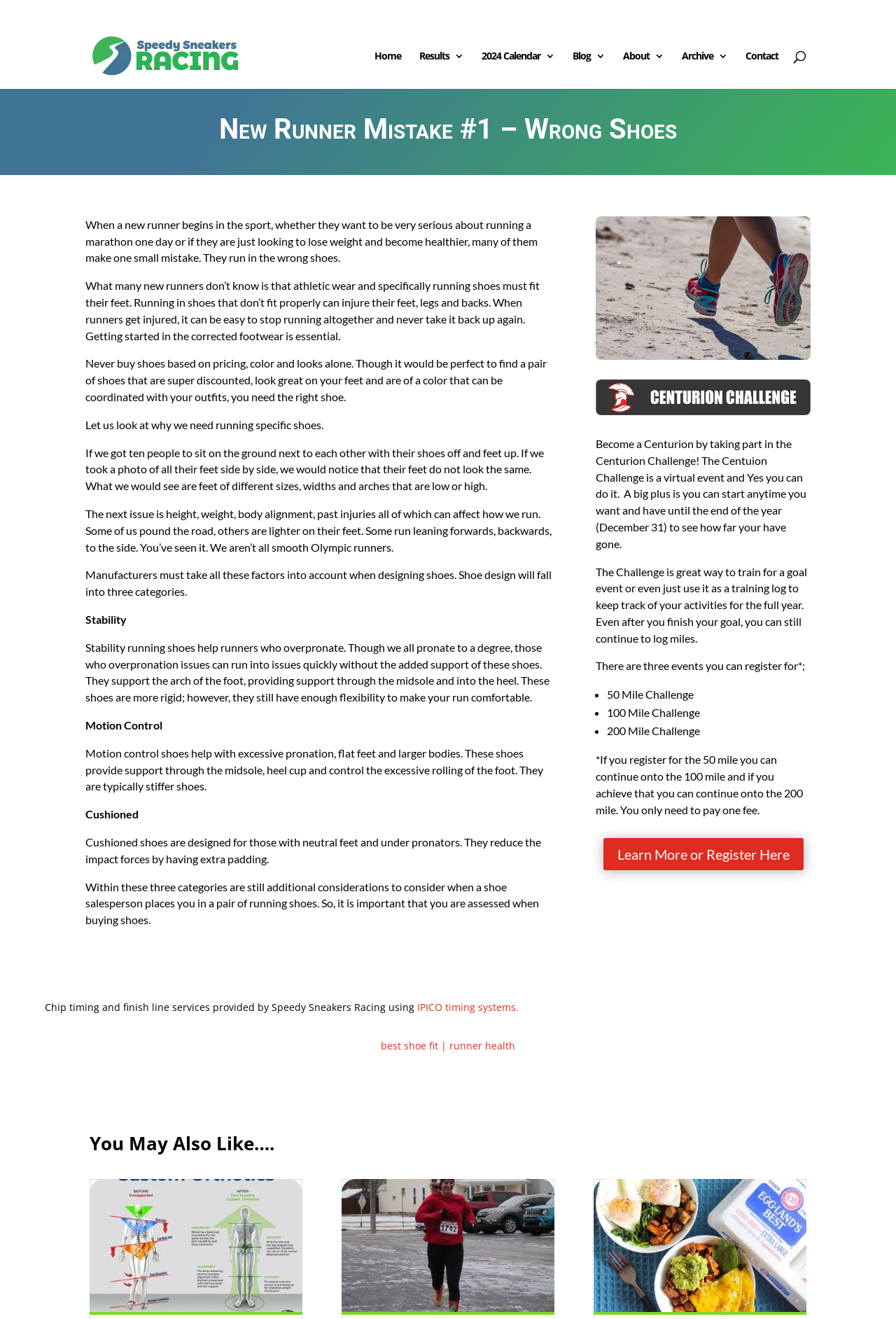Refer to the screenshot and answer the following question in detail:
What is the main topic of this webpage?

Based on the content of the webpage, it appears that the main topic is about running shoes, specifically the importance of choosing the right shoes for running and the different types of shoes available.